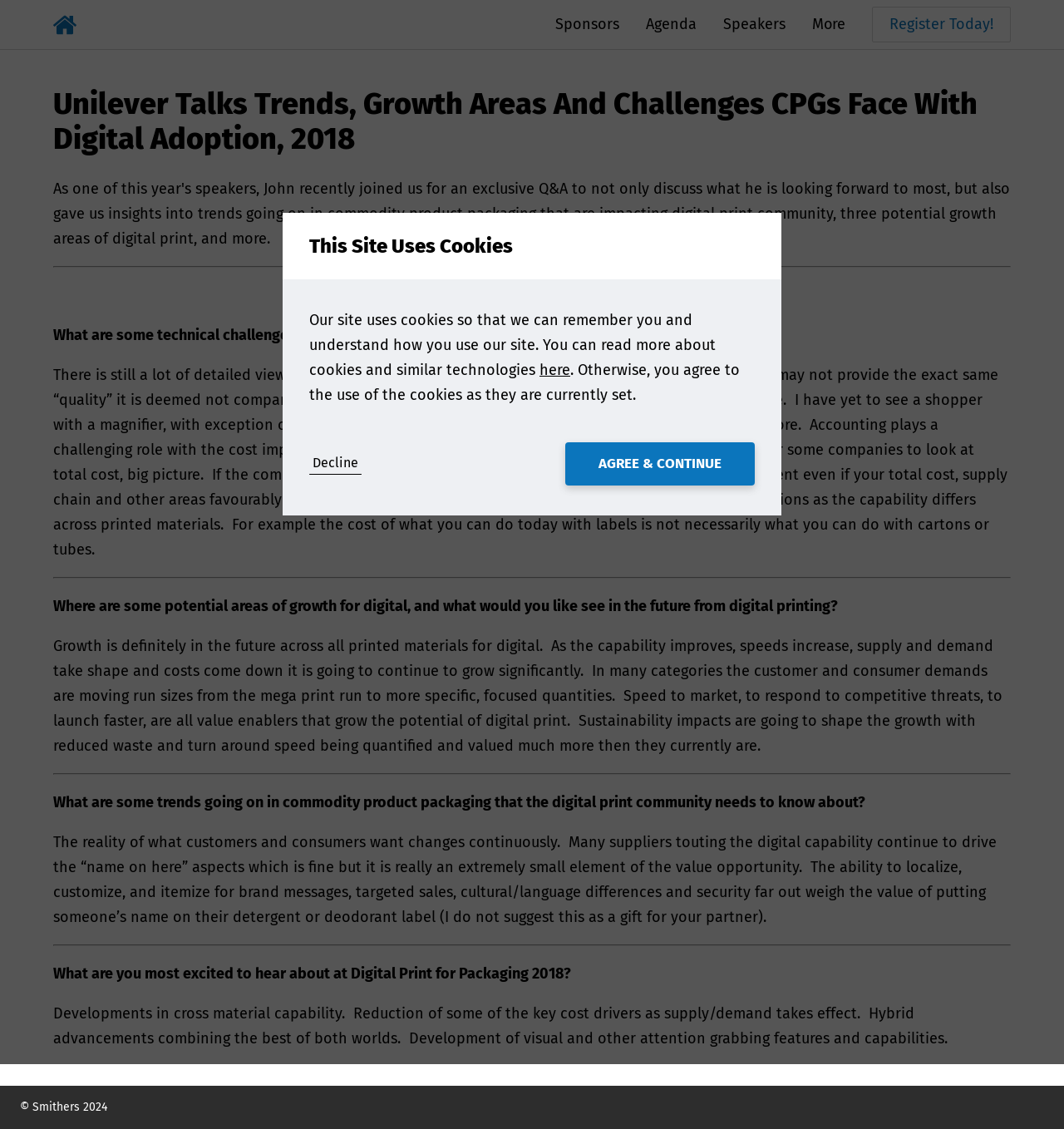Examine the screenshot and answer the question in as much detail as possible: What are some technical challenges CPGs face with digital adoption?

According to the webpage, some technical challenges CPGs face with digital adoption include the quality of new technology not being comparable to traditional methods, the cost impact on a component level, and the management of expectations as the capability differs across printed materials.